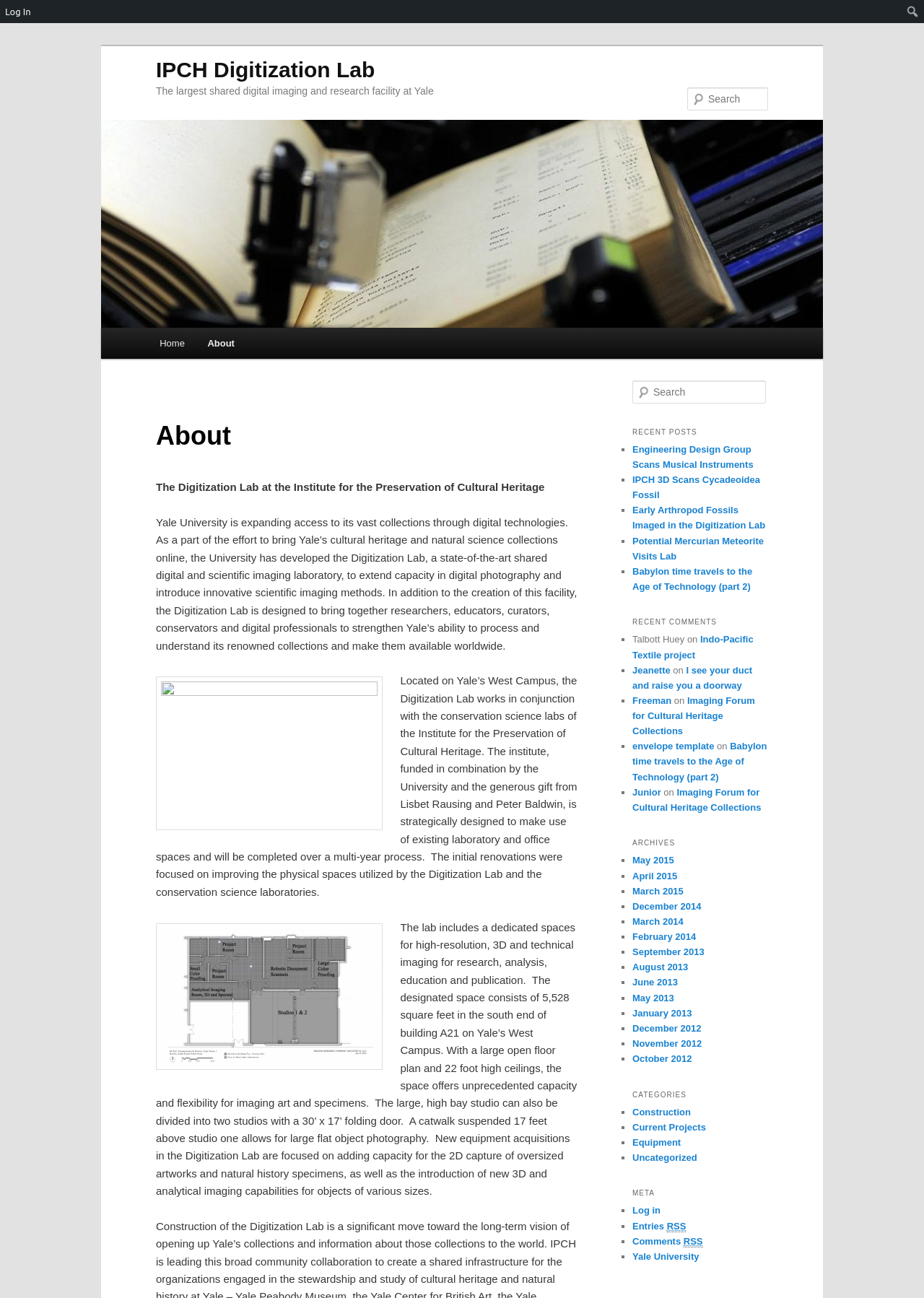What is the name of the lab?
Observe the image and answer the question with a one-word or short phrase response.

Digitization Lab